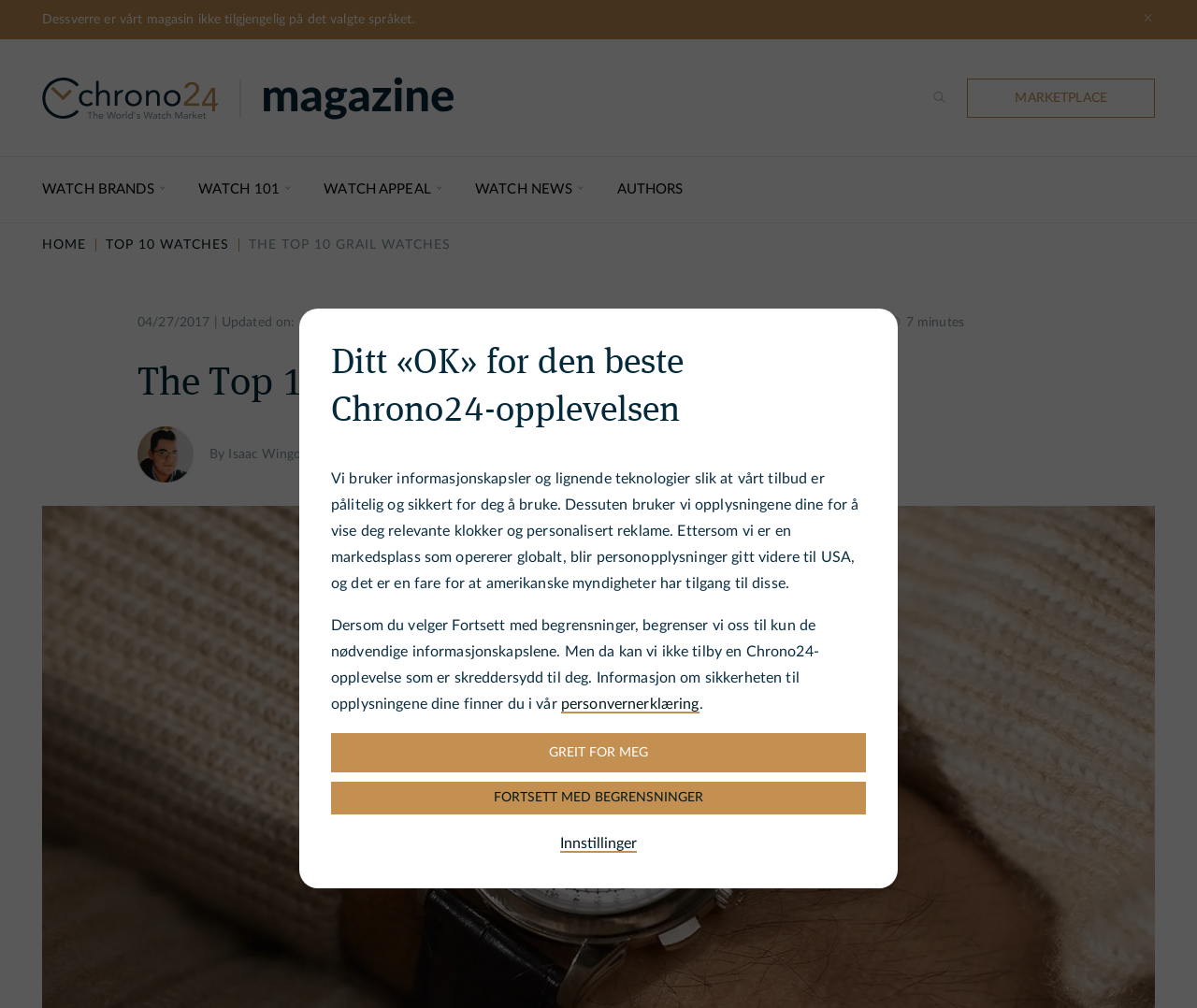Locate the primary heading on the webpage and return its text.

The Top 10 Grail Watches